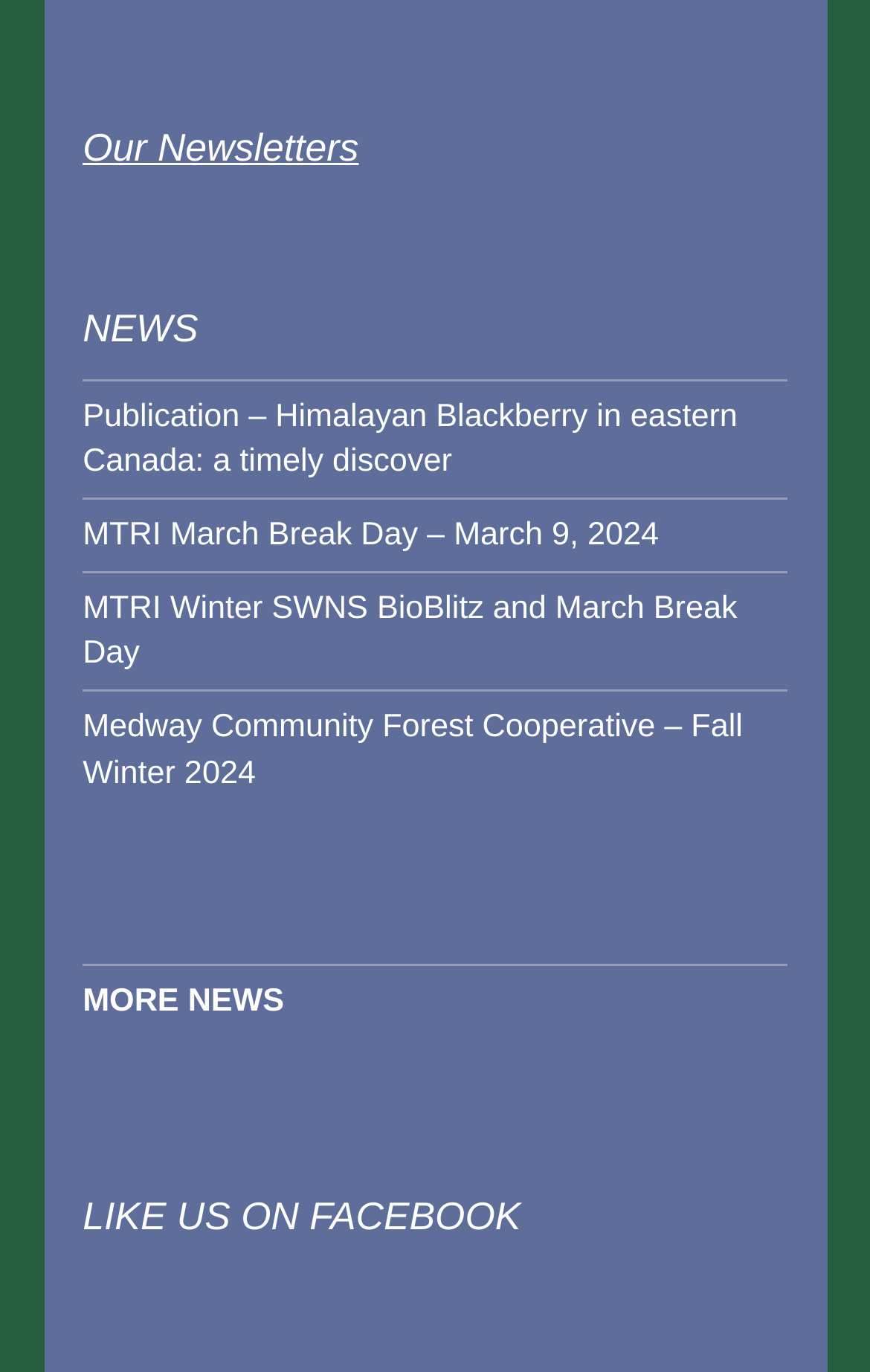What is the call-to-action below the news section? Analyze the screenshot and reply with just one word or a short phrase.

LIKE US ON FACEBOOK